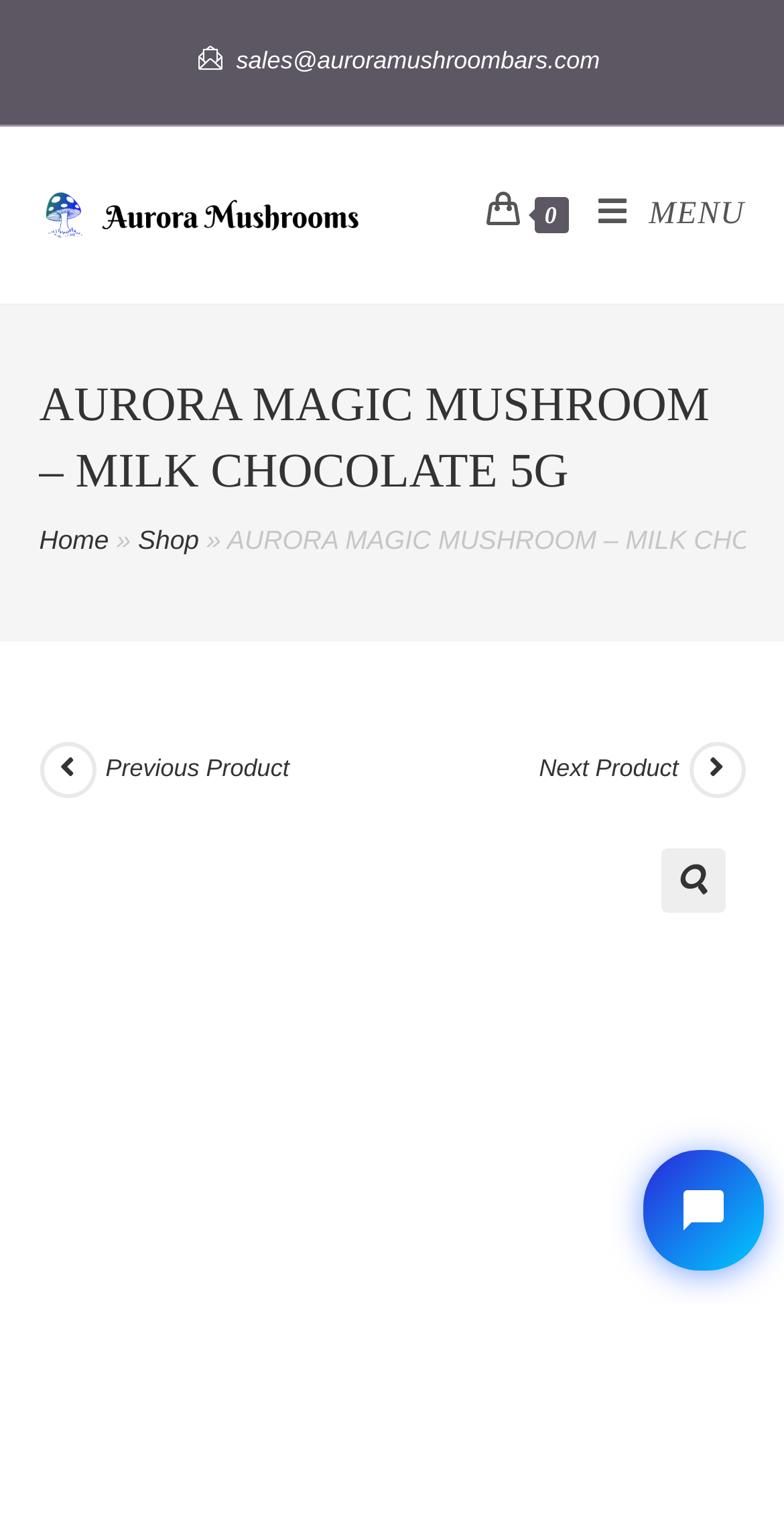Locate the UI element described by title="aurora milk chocolate 5g" and provide its bounding box coordinates. Use the format (top-left x, top-left y, bottom-right x, bottom-right y) with all values as floating point numbers between 0 and 1.

[0.05, 0.831, 0.95, 0.853]